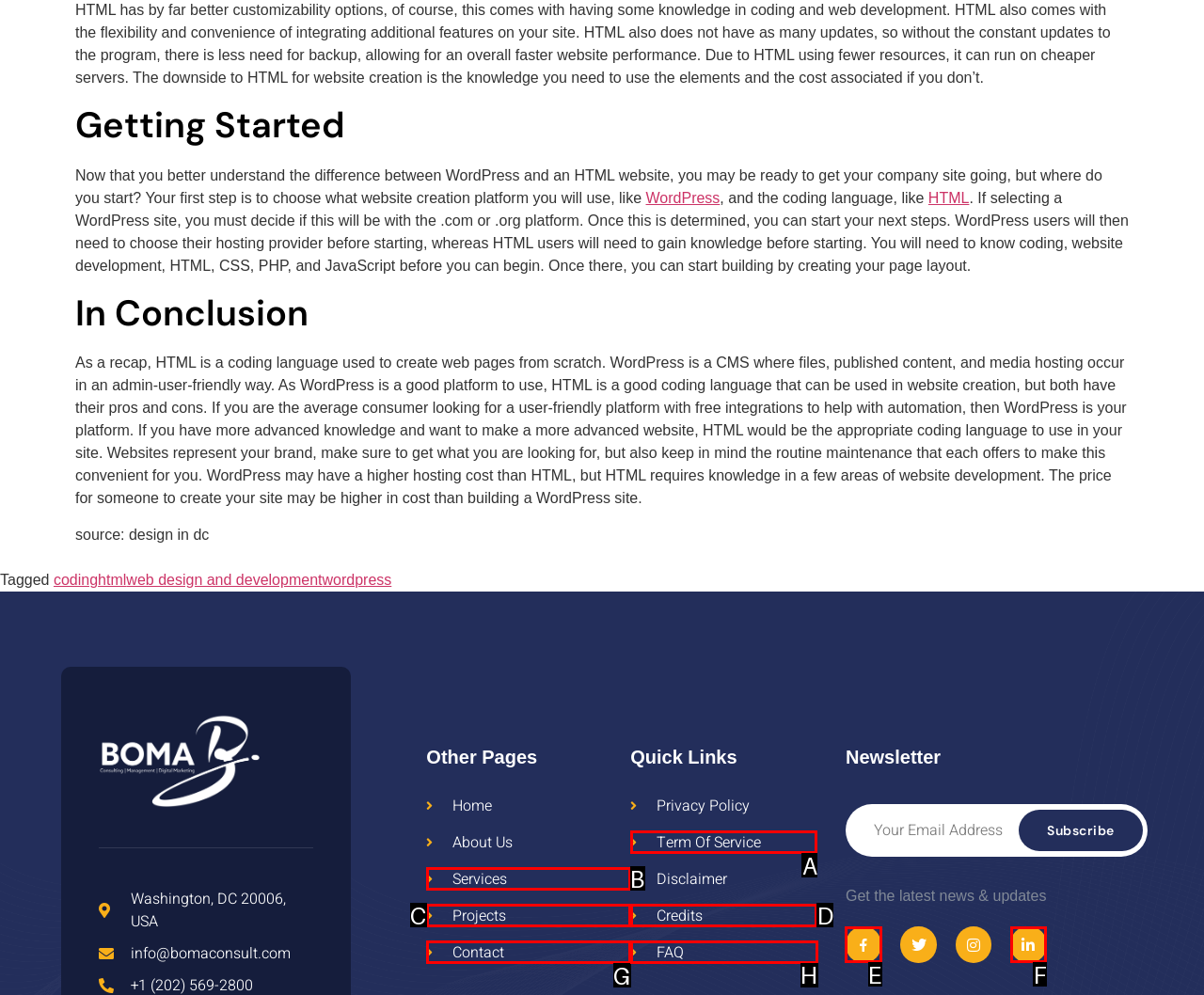Identify the HTML element I need to click to complete this task: Check the FAQ Provide the option's letter from the available choices.

H